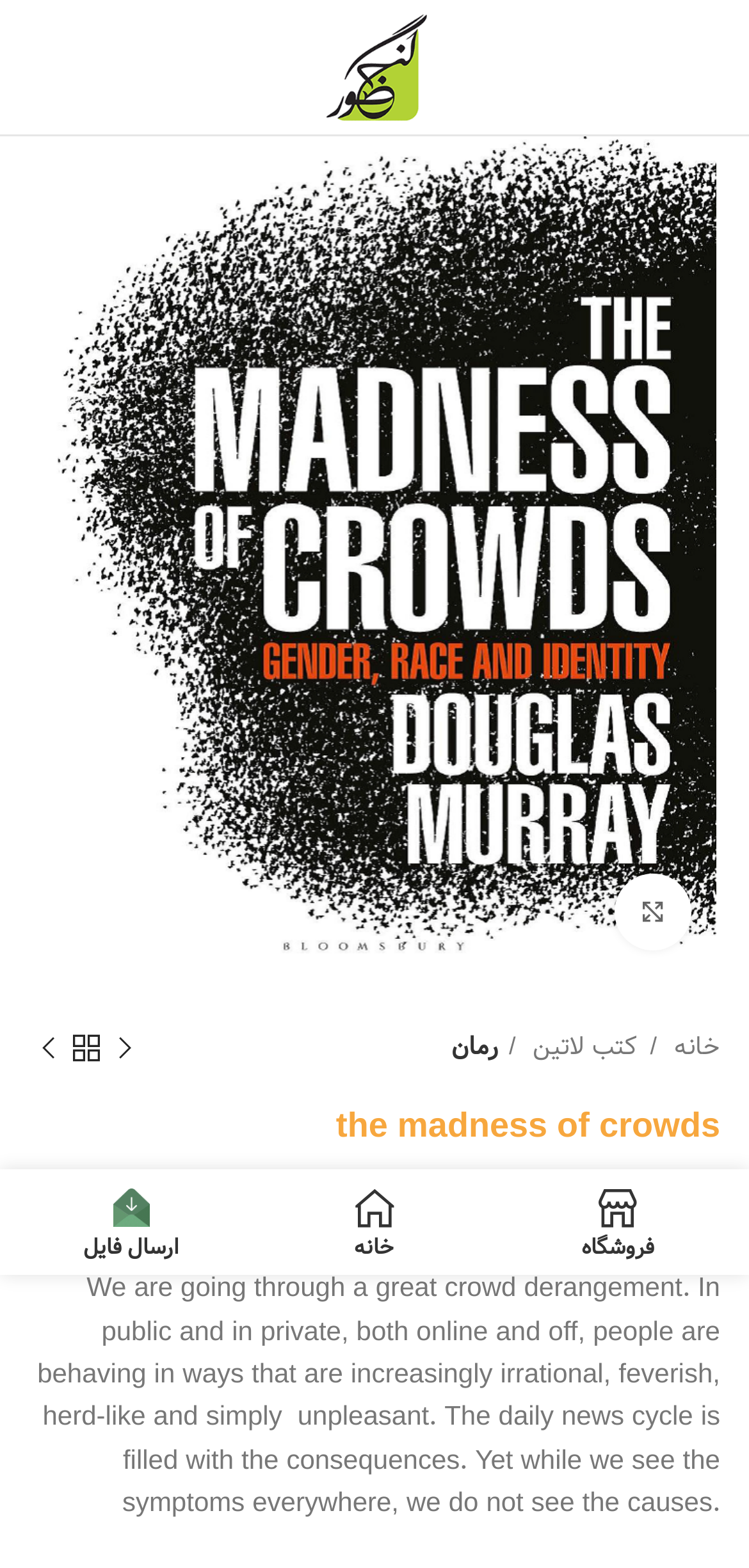What is the purpose of the link with the icon ''?
Please provide a comprehensive answer based on the information in the image.

The link with the icon '' is likely used to zoom in on the image, as it is commonly used for image magnification.